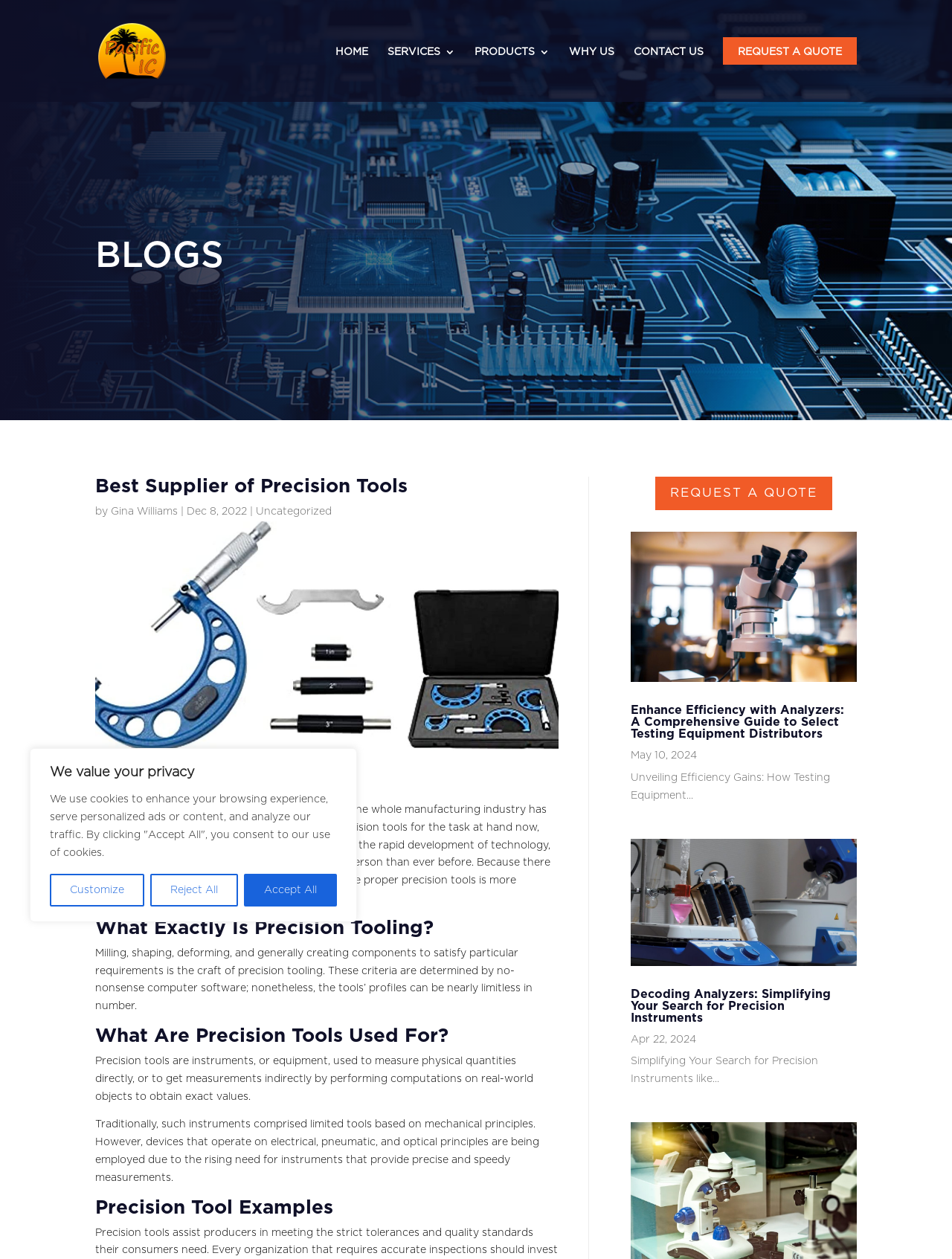Find the bounding box coordinates for the HTML element described as: "HOME". The coordinates should consist of four float values between 0 and 1, i.e., [left, top, right, bottom].

[0.352, 0.037, 0.387, 0.081]